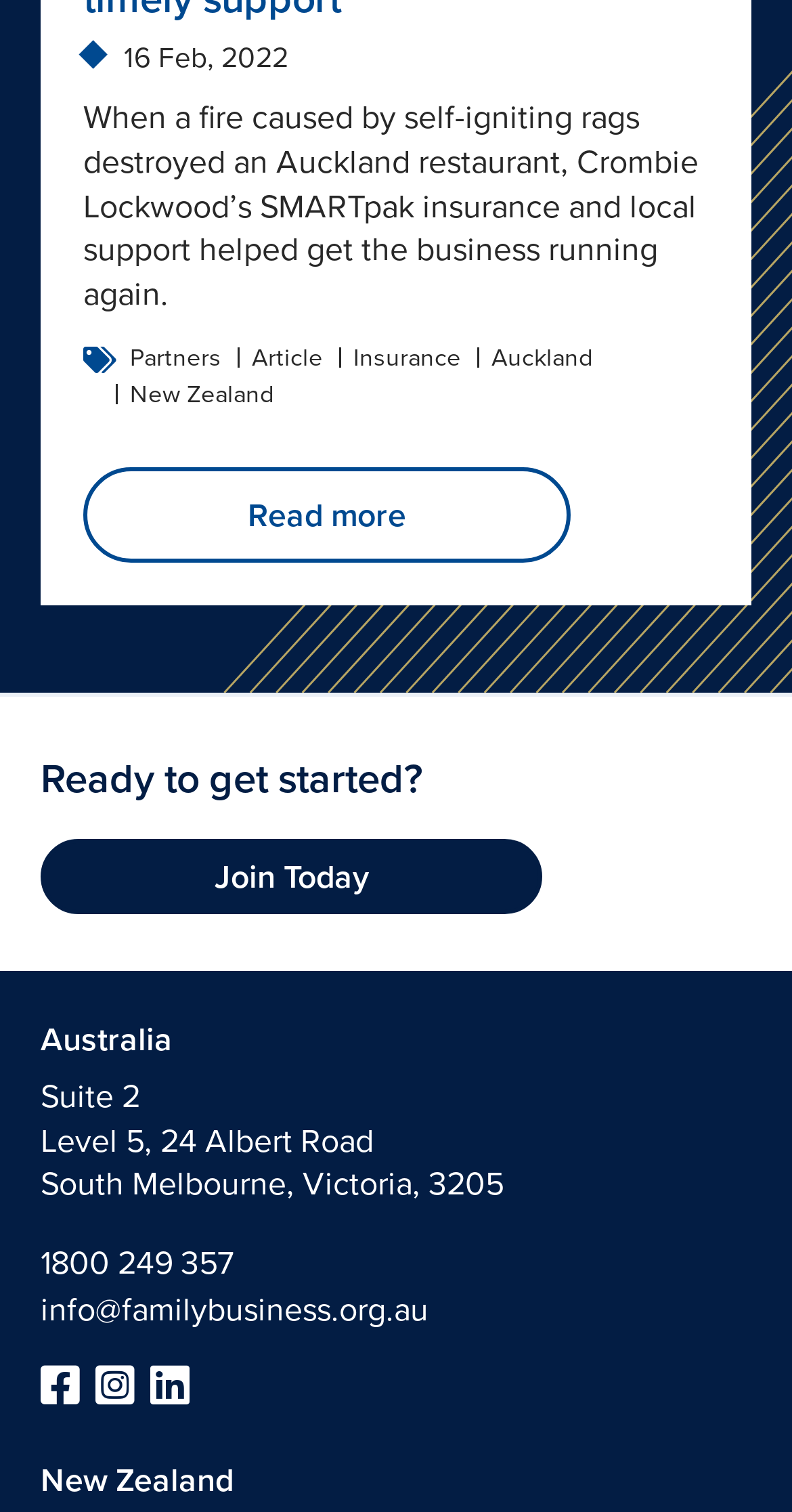What is the location of the business mentioned in the article?
Provide a fully detailed and comprehensive answer to the question.

The article mentions the location of the business as Auckland, which is also a link element with the text 'Auckland'.